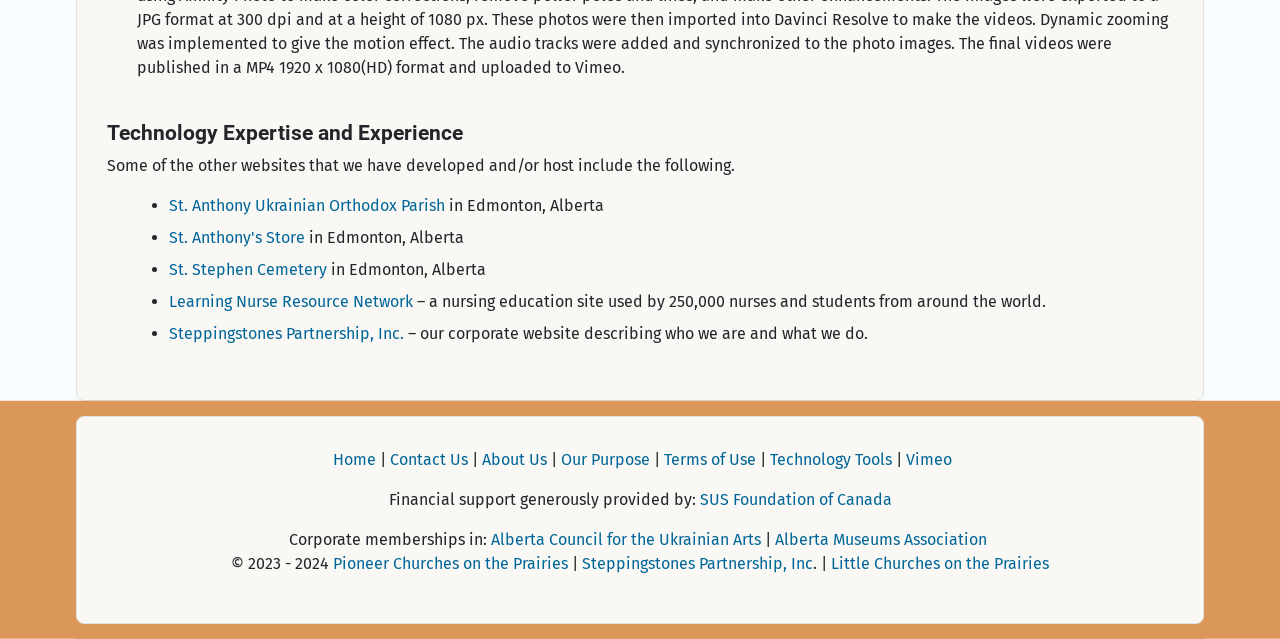What is the company's corporate website?
Look at the image and answer with only one word or phrase.

Steppingstones Partnership, Inc.